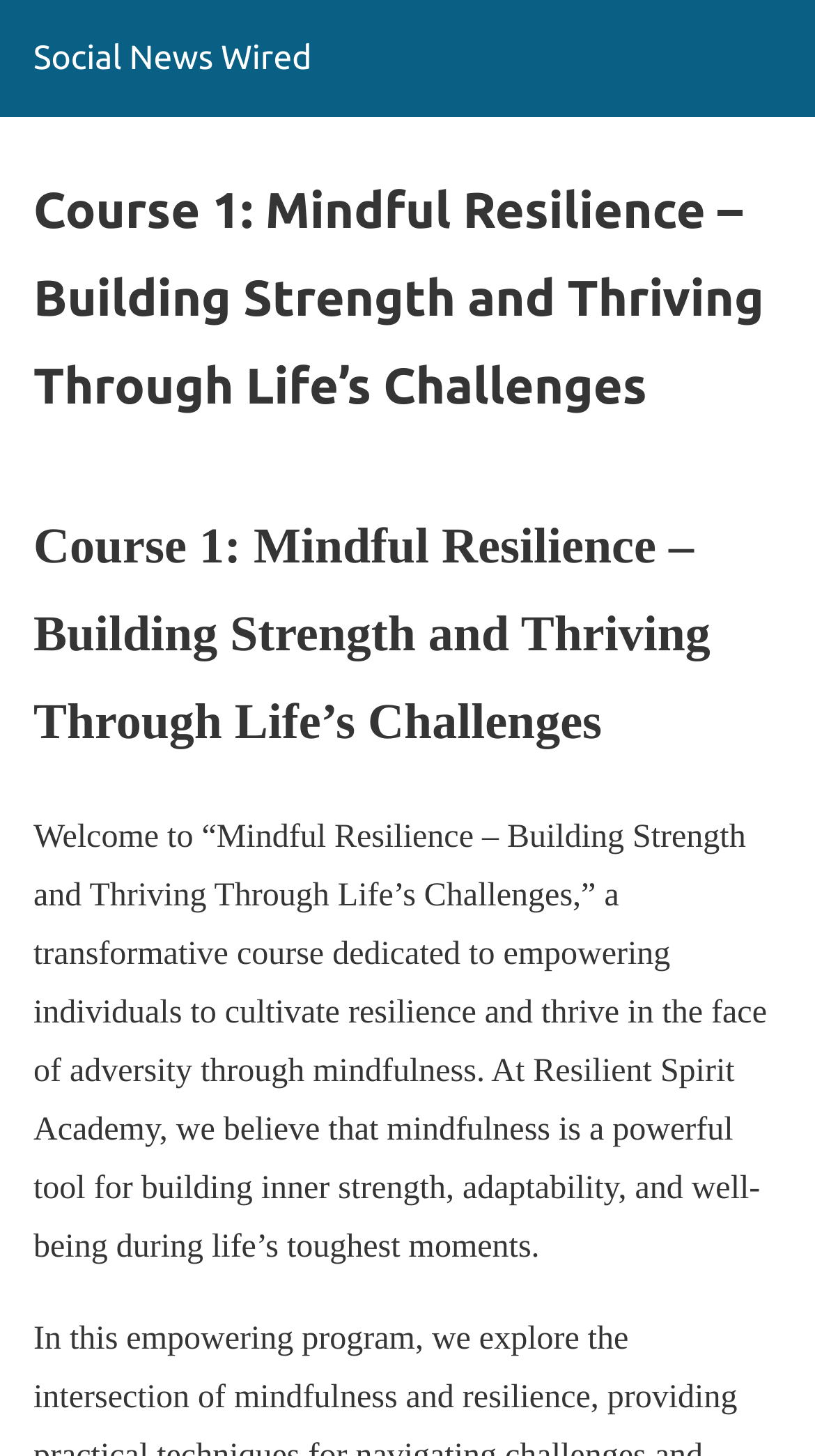Please specify the bounding box coordinates in the format (top-left x, top-left y, bottom-right x, bottom-right y), with values ranging from 0 to 1. Identify the bounding box for the UI component described as follows: Social News Wired

[0.041, 0.027, 0.382, 0.053]